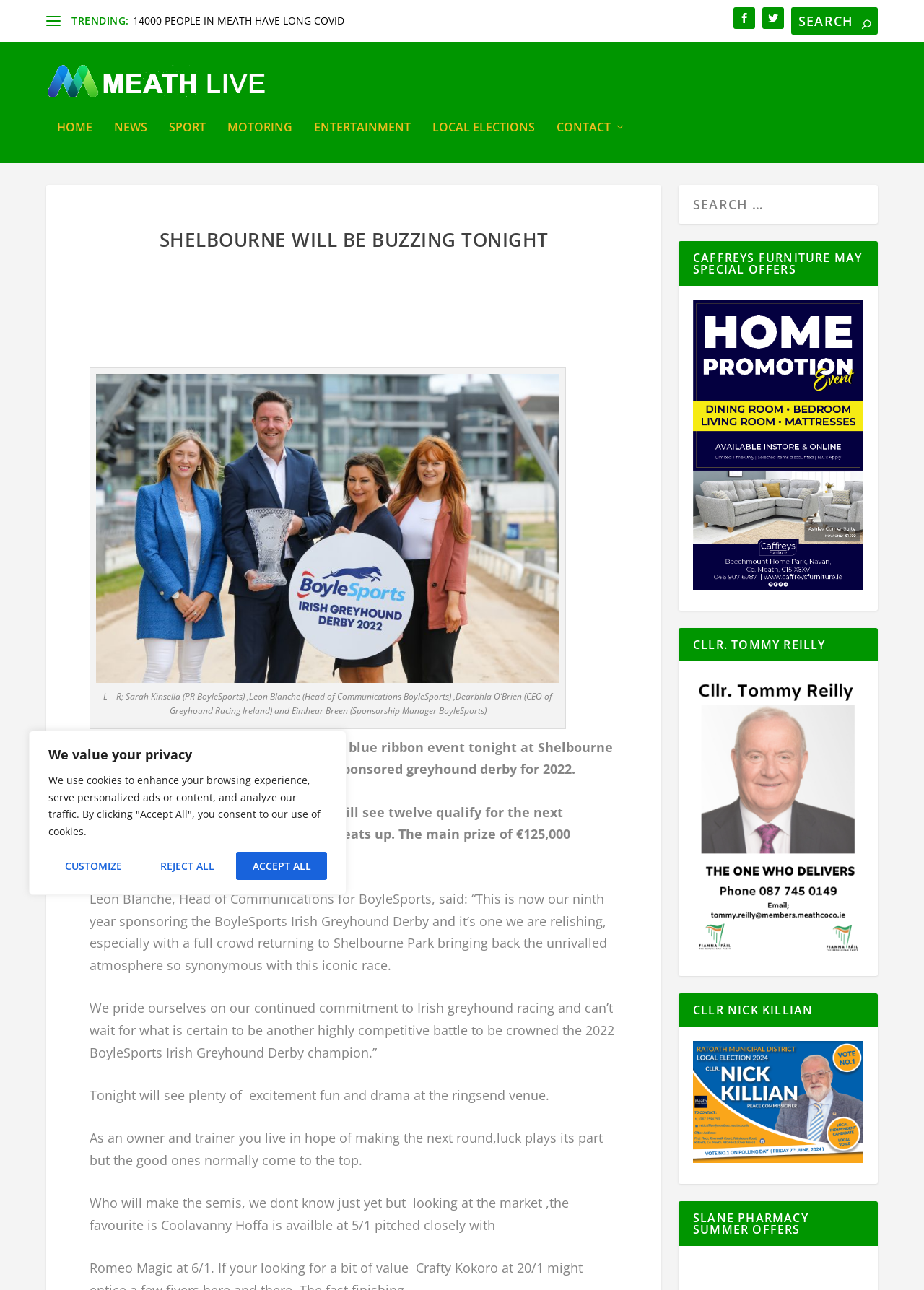Please identify the bounding box coordinates for the region that you need to click to follow this instruction: "Click on the 'Support this project' link".

None